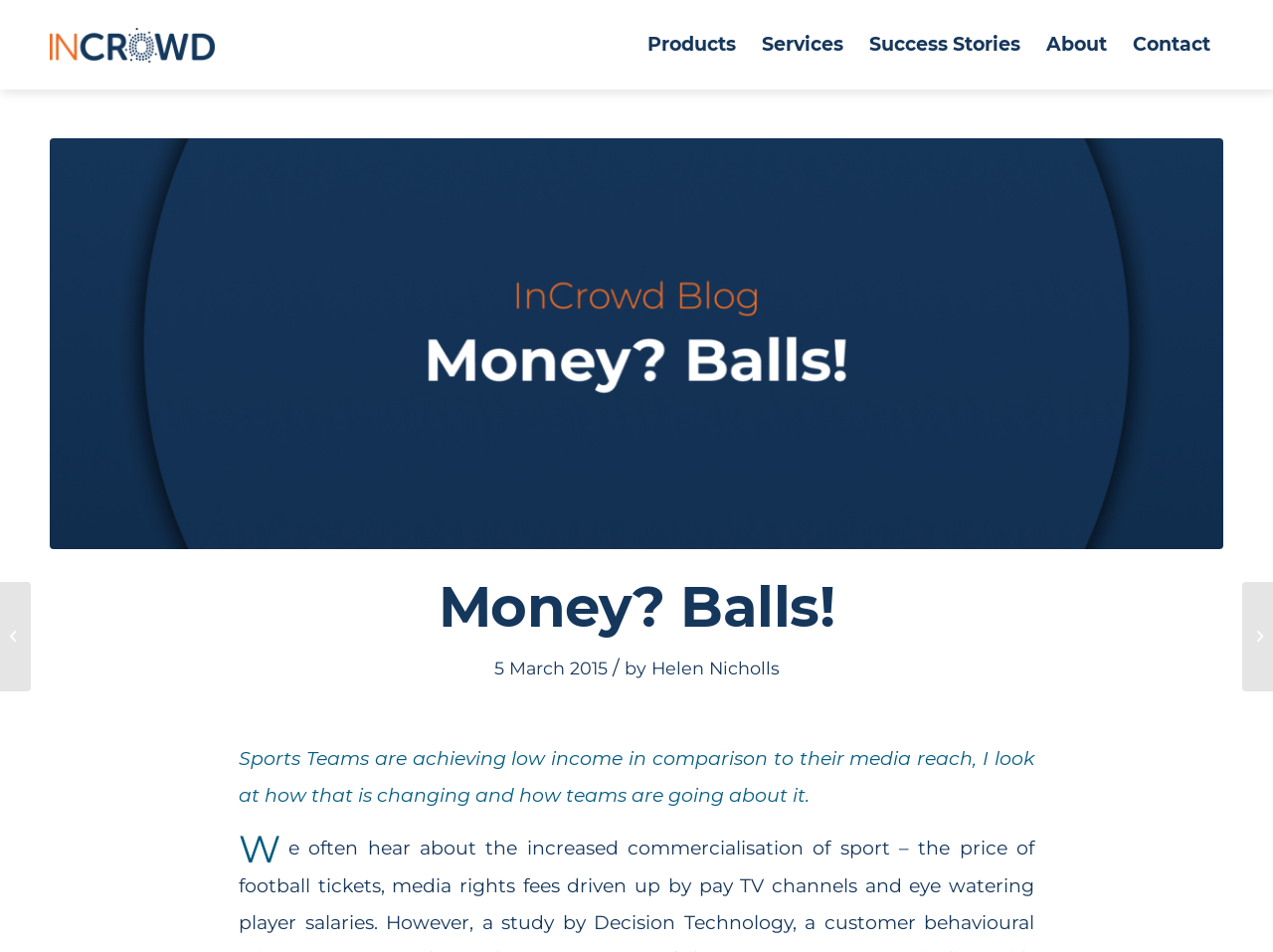Find and indicate the bounding box coordinates of the region you should select to follow the given instruction: "Read the article".

[0.188, 0.785, 0.812, 0.848]